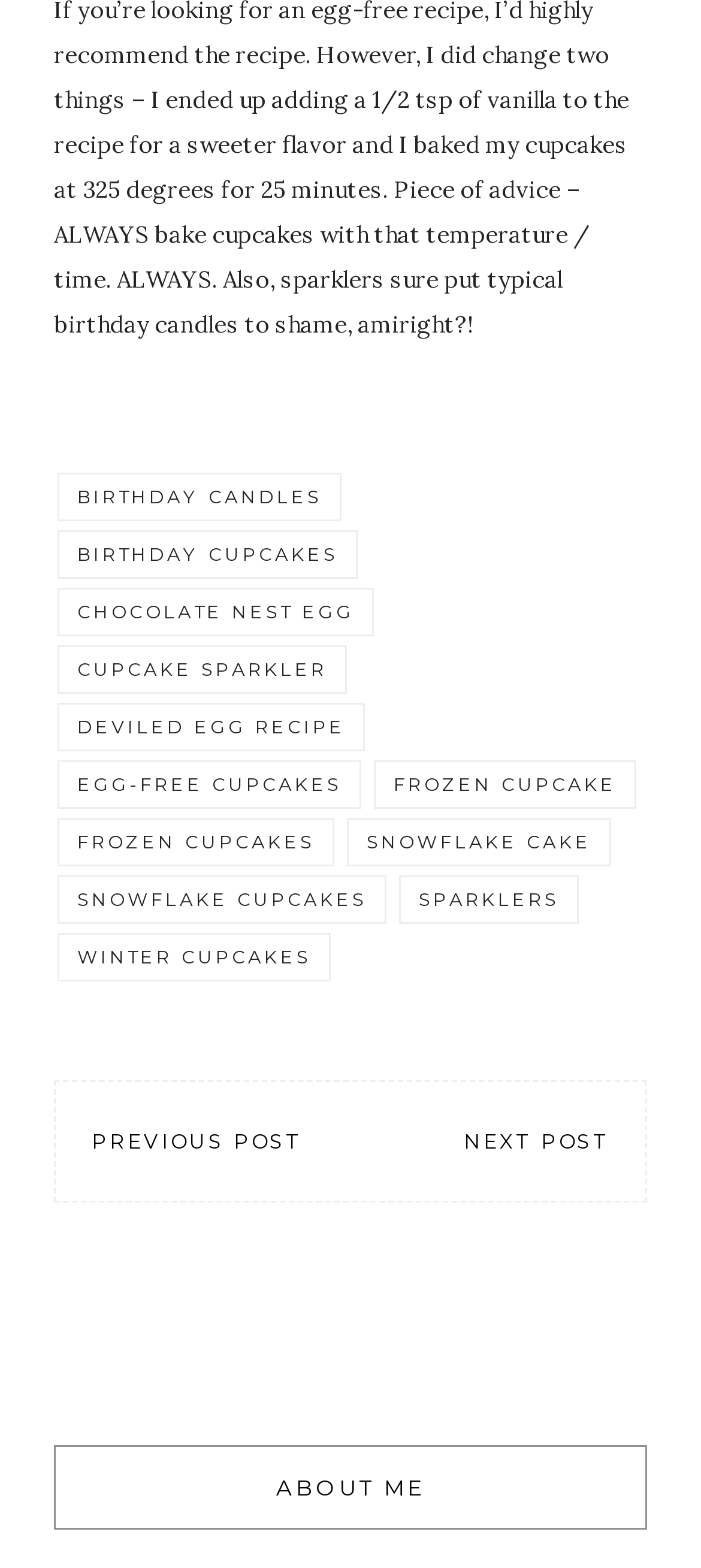What is the section 'ABOUT ME' about?
Look at the image and respond with a single word or a short phrase.

Author information